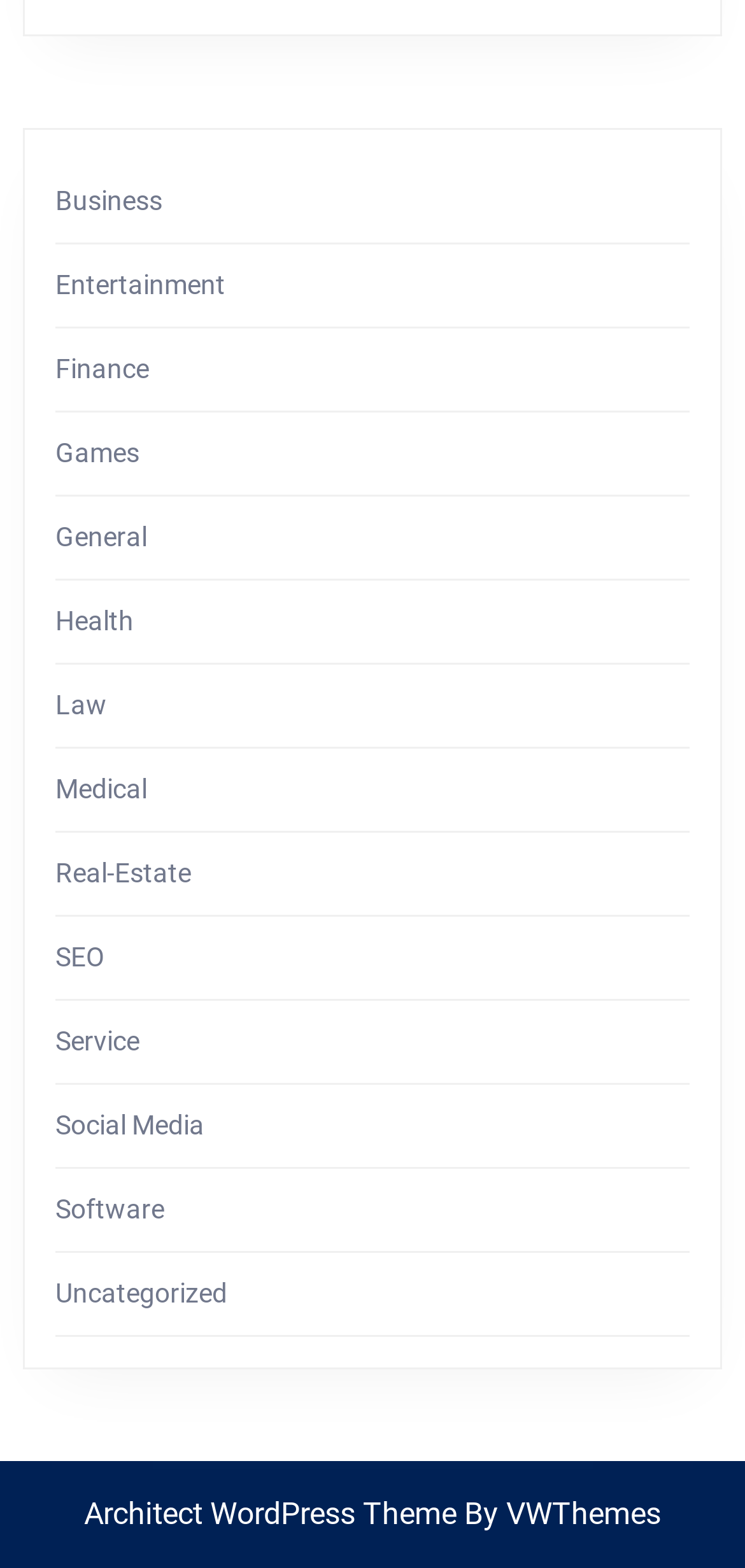Specify the bounding box coordinates for the region that must be clicked to perform the given instruction: "Go to Finance".

[0.074, 0.225, 0.2, 0.245]